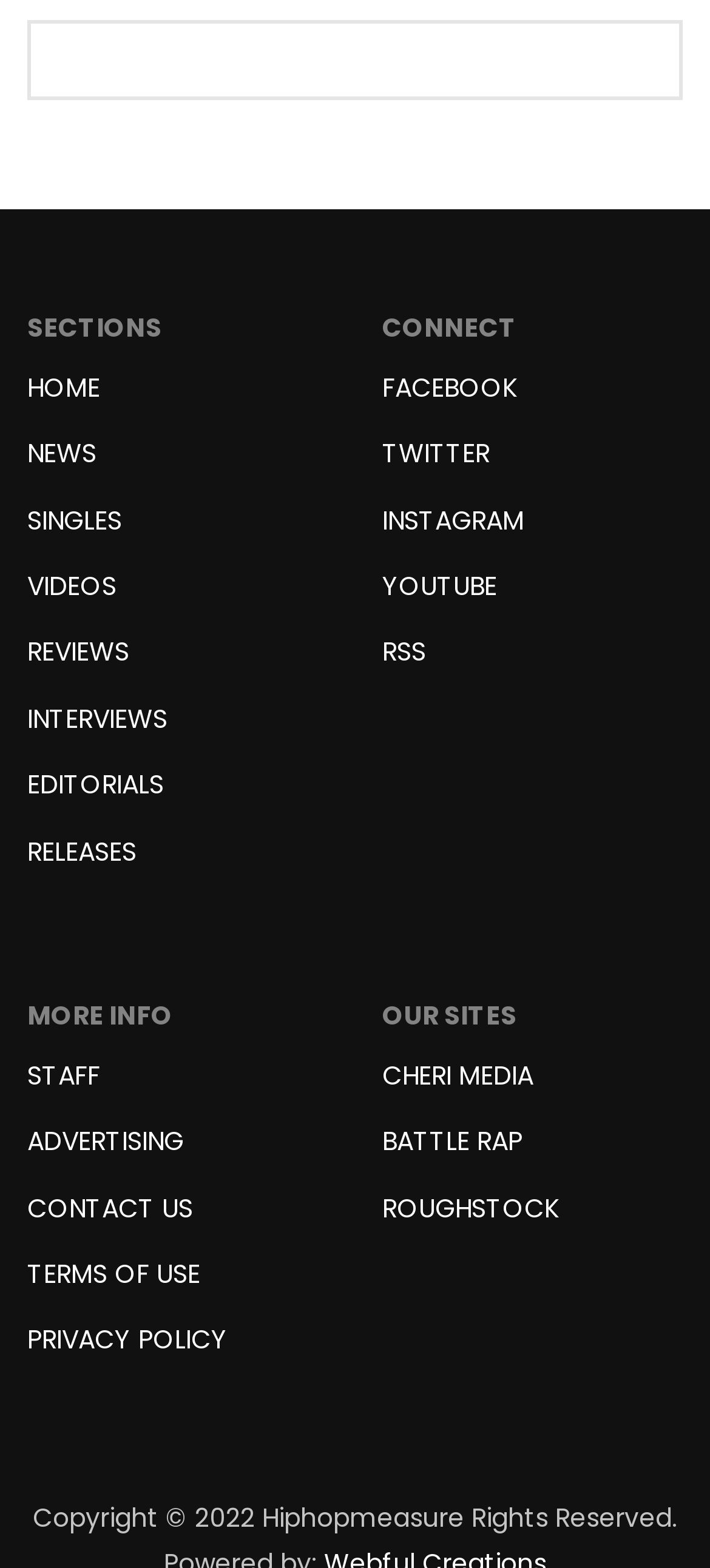How many links are there in total on the webpage?
Please respond to the question with a detailed and informative answer.

I counted the number of links on the webpage, including those under 'SECTIONS', 'CONNECT', 'MORE INFO', and 'OUR SITES', totaling 22 links.